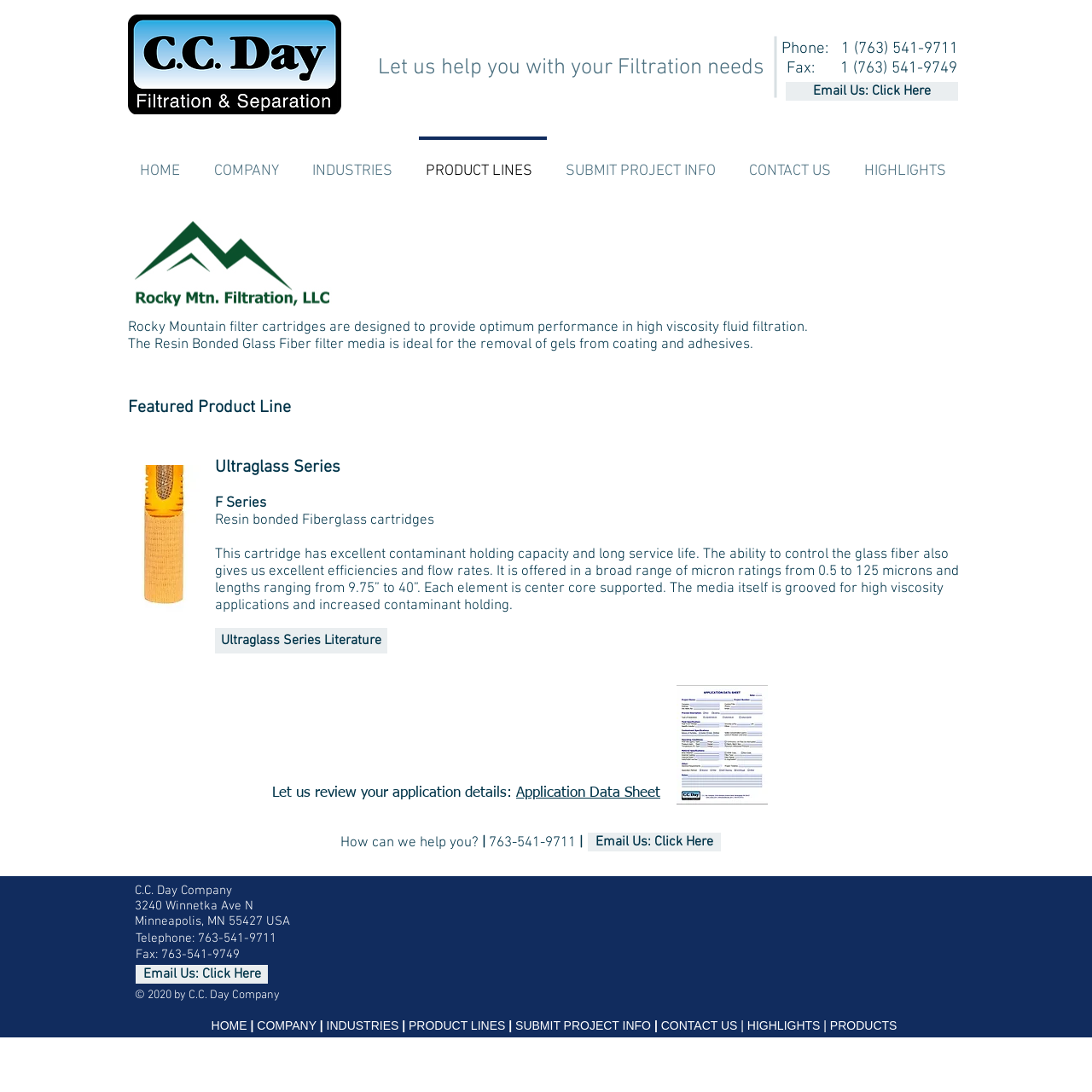Determine the bounding box coordinates of the section I need to click to execute the following instruction: "Submit project info". Provide the coordinates as four float numbers between 0 and 1, i.e., [left, top, right, bottom].

[0.506, 0.125, 0.674, 0.174]